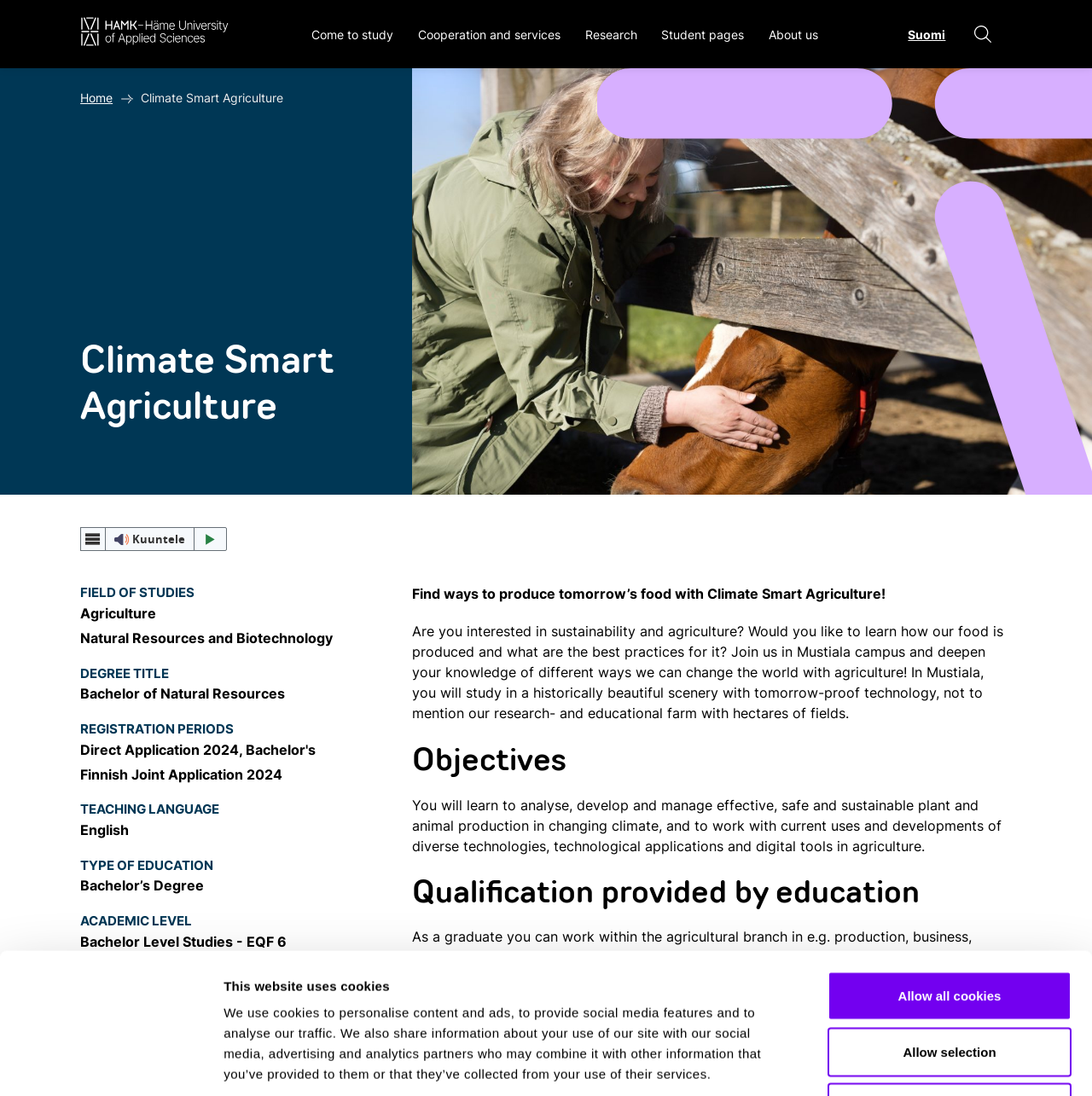Utilize the details in the image to thoroughly answer the following question: What is the duration of the Climate Smart Agriculture program?

I found the answer by looking at the 'DURATION' section of the webpage, which is located below the 'TYPE OF EDUCATION' section, and it says '4 years'.